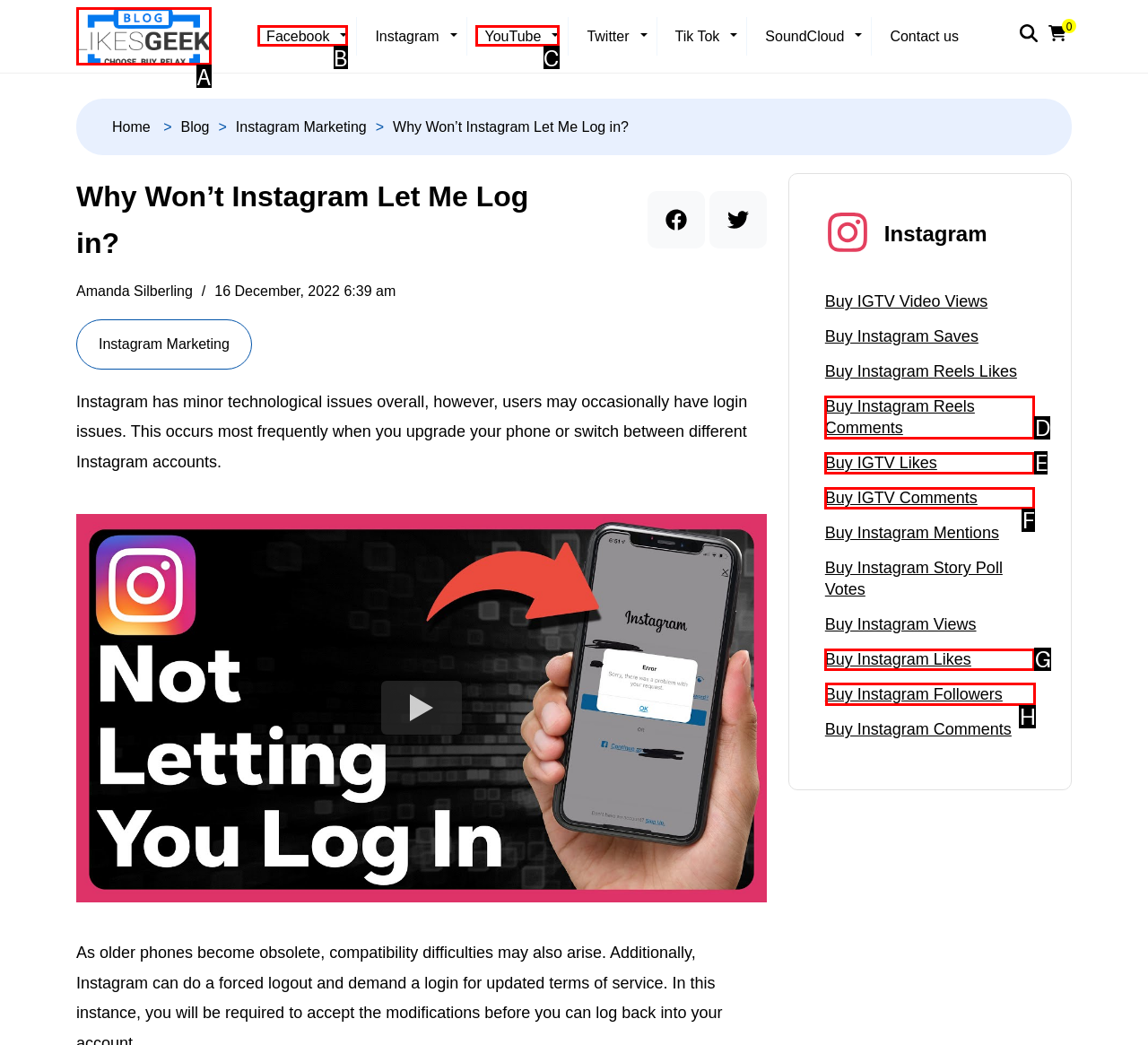Tell me which element should be clicked to achieve the following objective: Buy Instagram Followers
Reply with the letter of the correct option from the displayed choices.

H